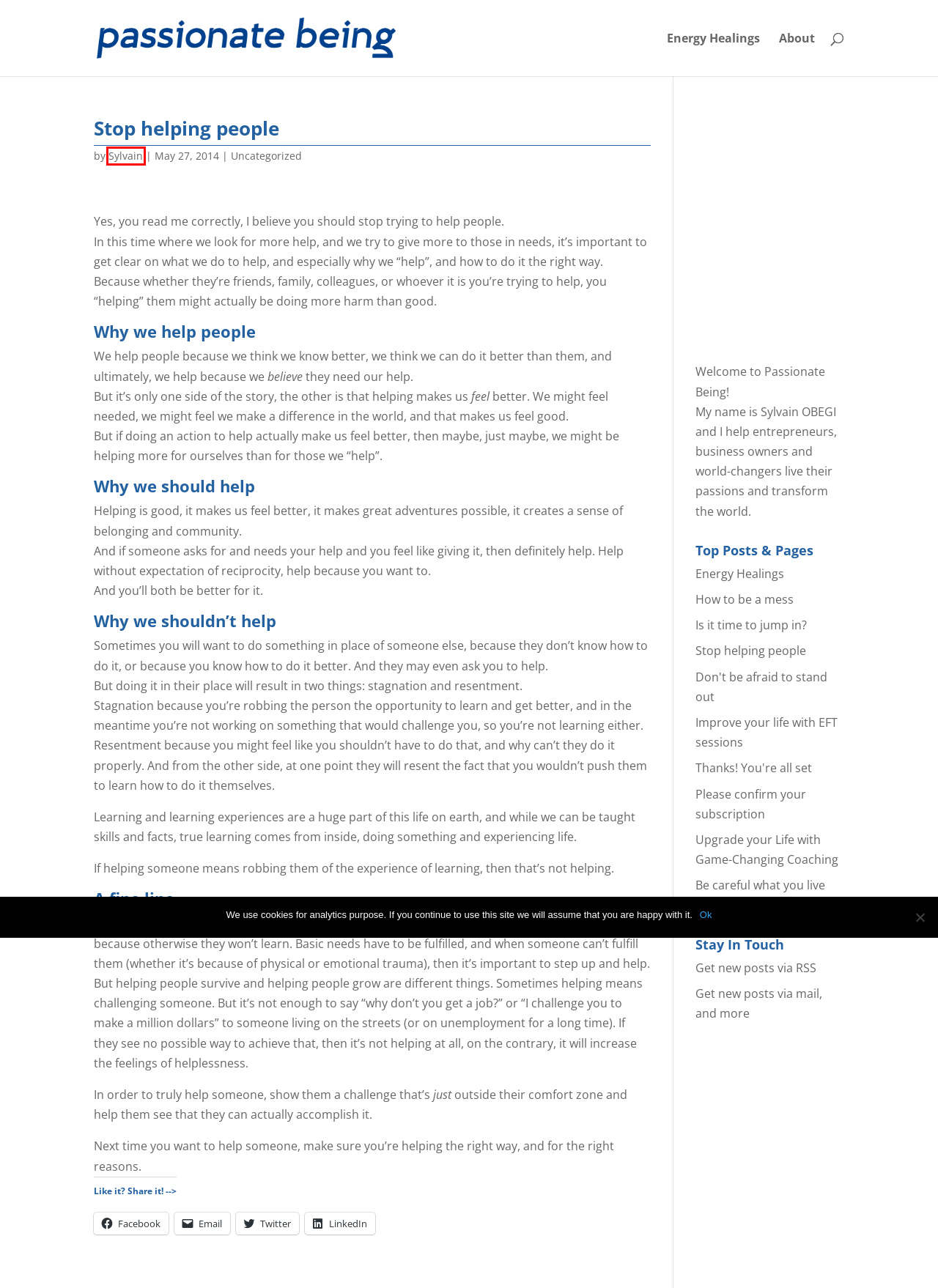Look at the screenshot of a webpage with a red bounding box and select the webpage description that best corresponds to the new page after clicking the element in the red box. Here are the options:
A. About Passionate Being - Passionate Being
B. Please confirm your subscription - Passionate Being
C. Subscribe - Passionate Being
D. Sylvain, Author at Passionate Being
E. Is it time to jump in? - Passionate Being
F. How to be a mess - Passionate Being
G. Upgrade your Life with Game-Changing Coaching - Passionate Being
H. Thanks! You're all set - Passionate Being

D